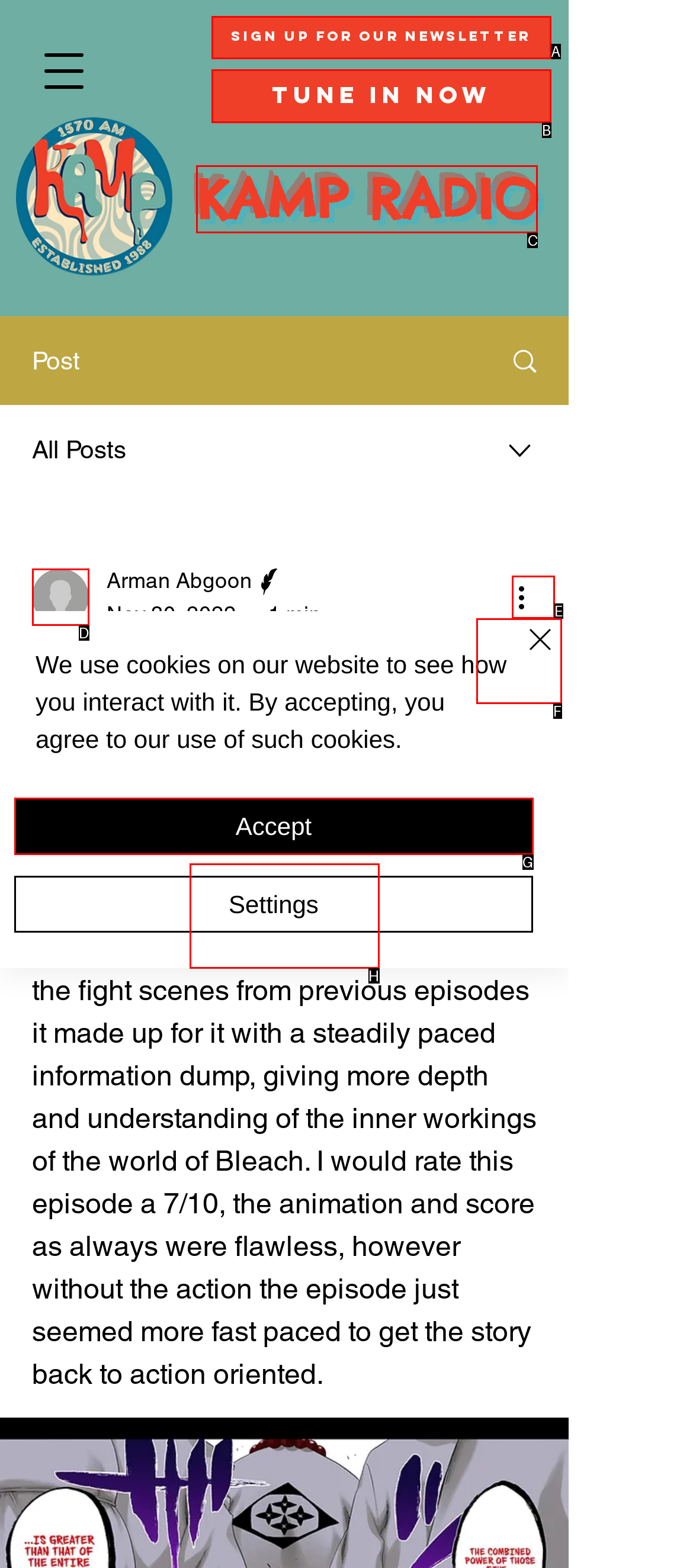Tell me which option best matches the description: SIGN UP FOR OUR NEWSLETTER
Answer with the option's letter from the given choices directly.

A